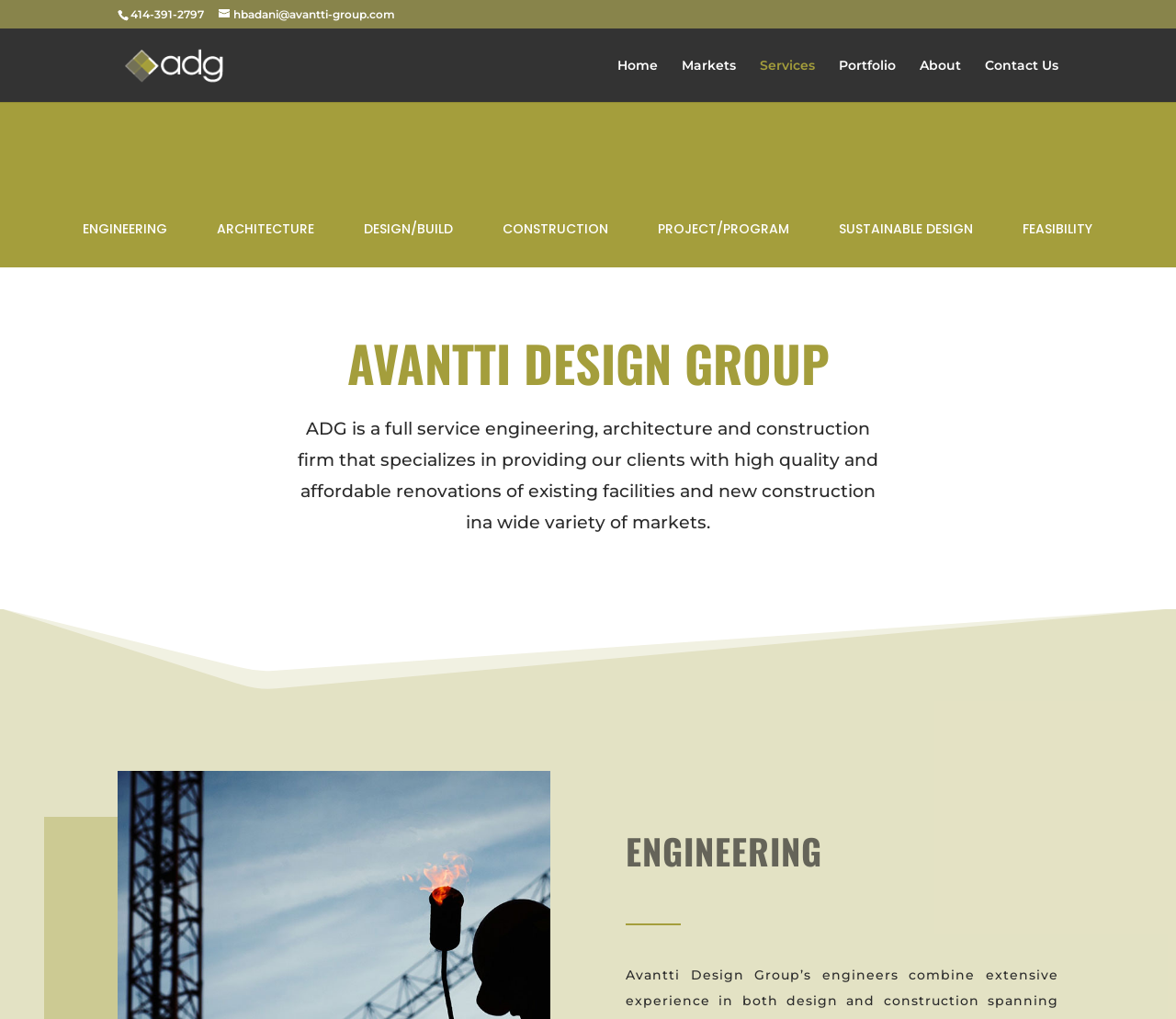Show me the bounding box coordinates of the clickable region to achieve the task as per the instruction: "Go to the Home page".

[0.525, 0.058, 0.559, 0.1]